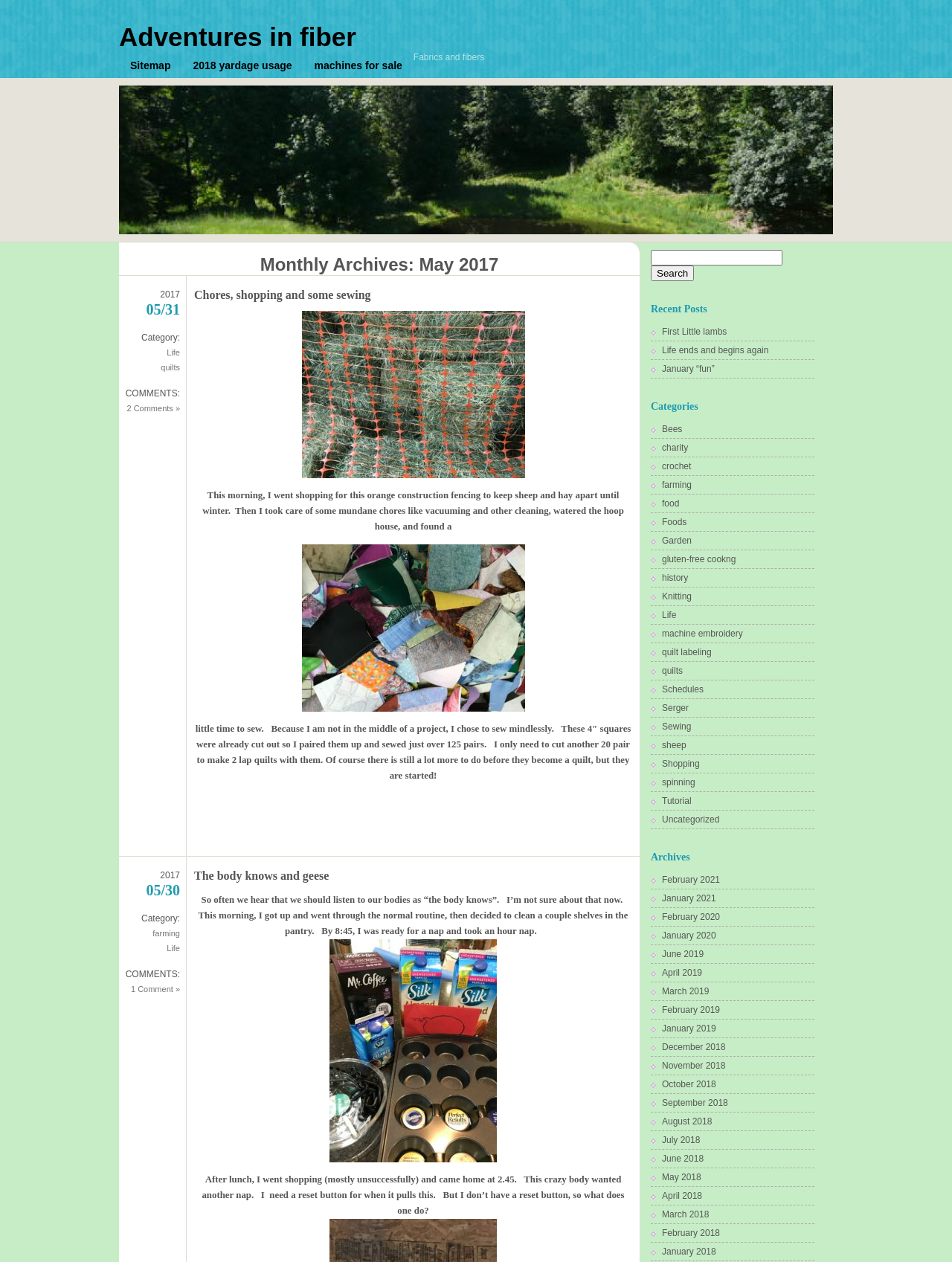Give the bounding box coordinates for this UI element: "2018 yardage usage". The coordinates should be four float numbers between 0 and 1, arranged as [left, top, right, bottom].

[0.191, 0.046, 0.318, 0.059]